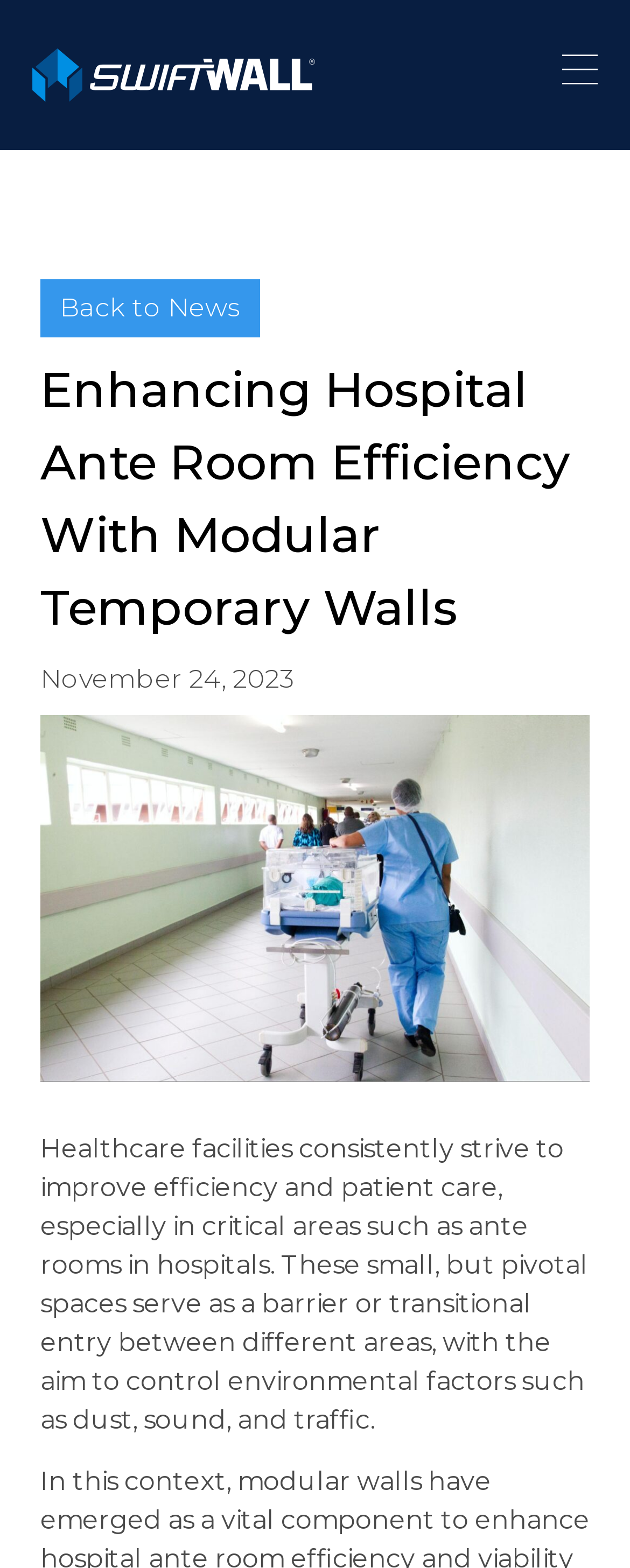Predict the bounding box of the UI element based on this description: "Legal Information".

None